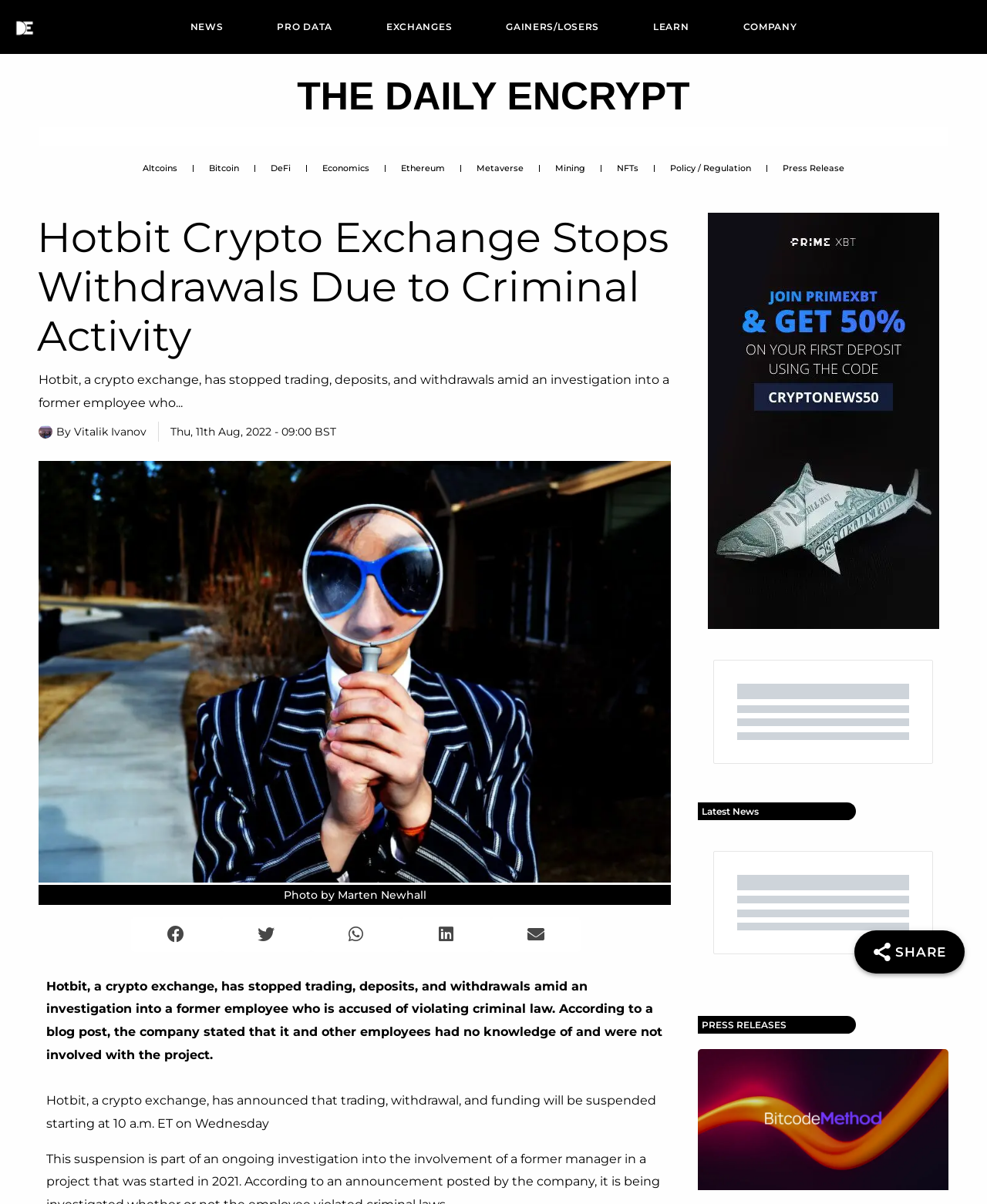Indicate the bounding box coordinates of the element that must be clicked to execute the instruction: "Buy In Bulk". The coordinates should be given as four float numbers between 0 and 1, i.e., [left, top, right, bottom].

None